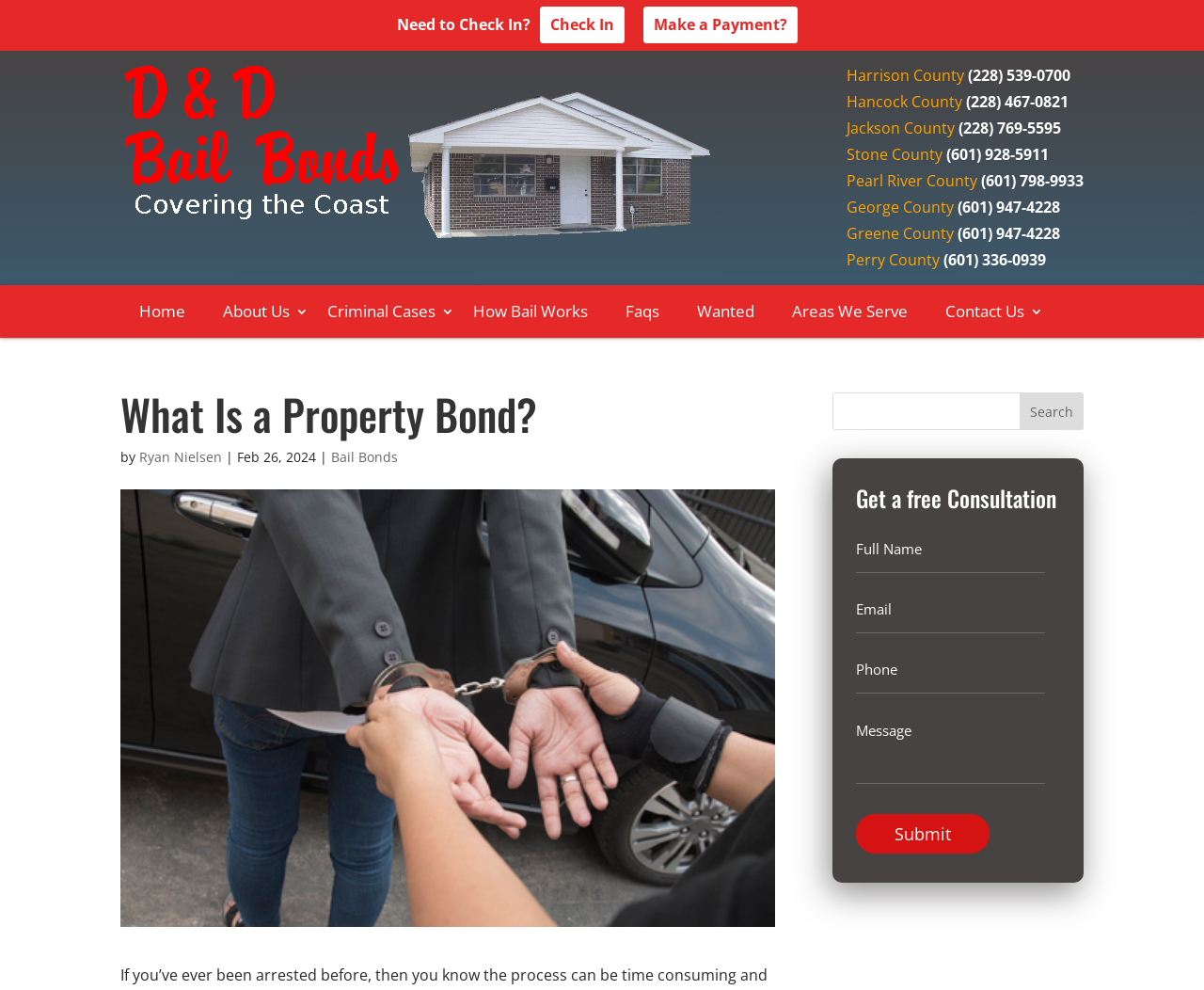Locate the bounding box coordinates of the clickable part needed for the task: "Check In".

[0.448, 0.007, 0.519, 0.044]